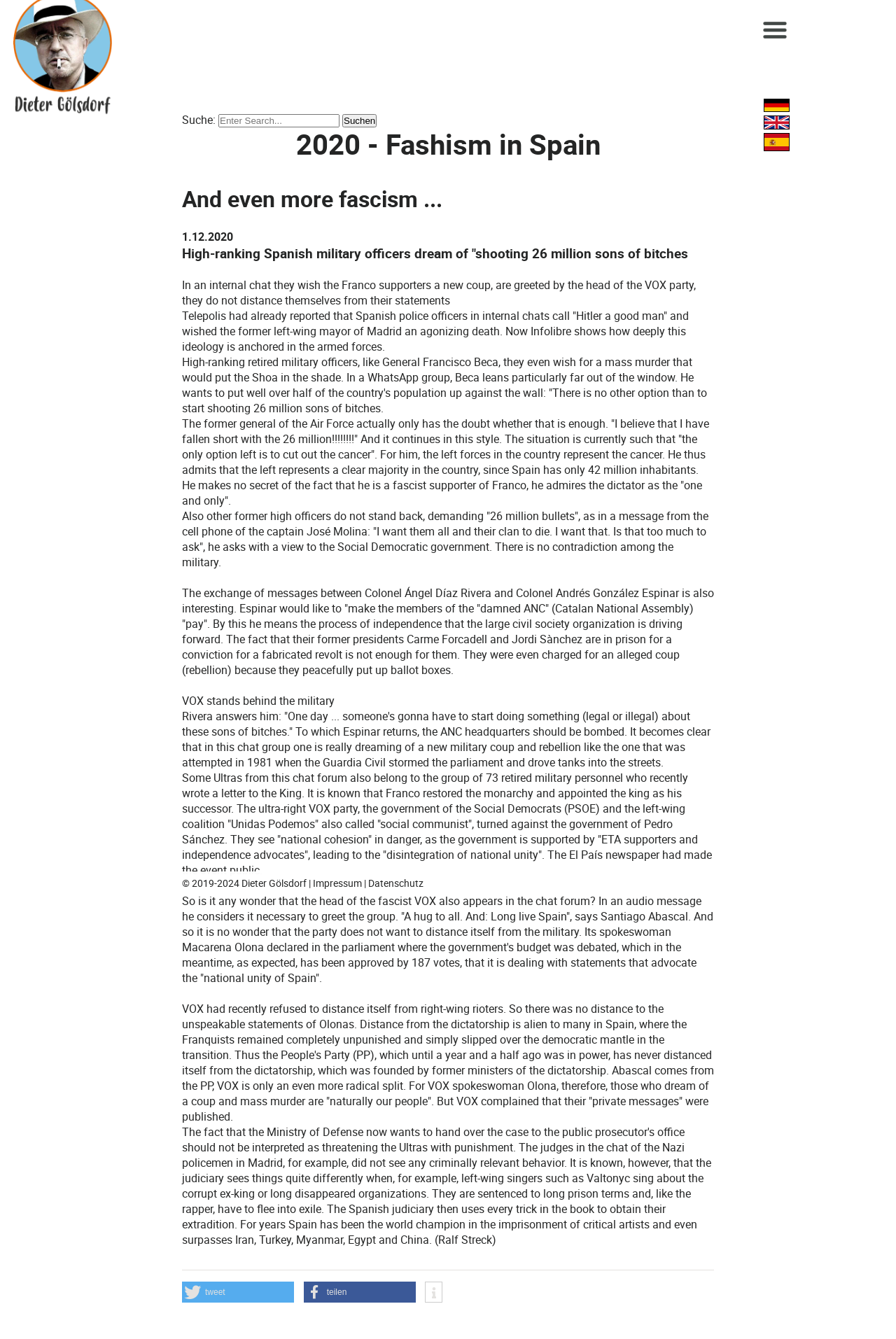Determine the bounding box coordinates for the area that should be clicked to carry out the following instruction: "Share on Twitter".

[0.203, 0.957, 0.328, 0.973]